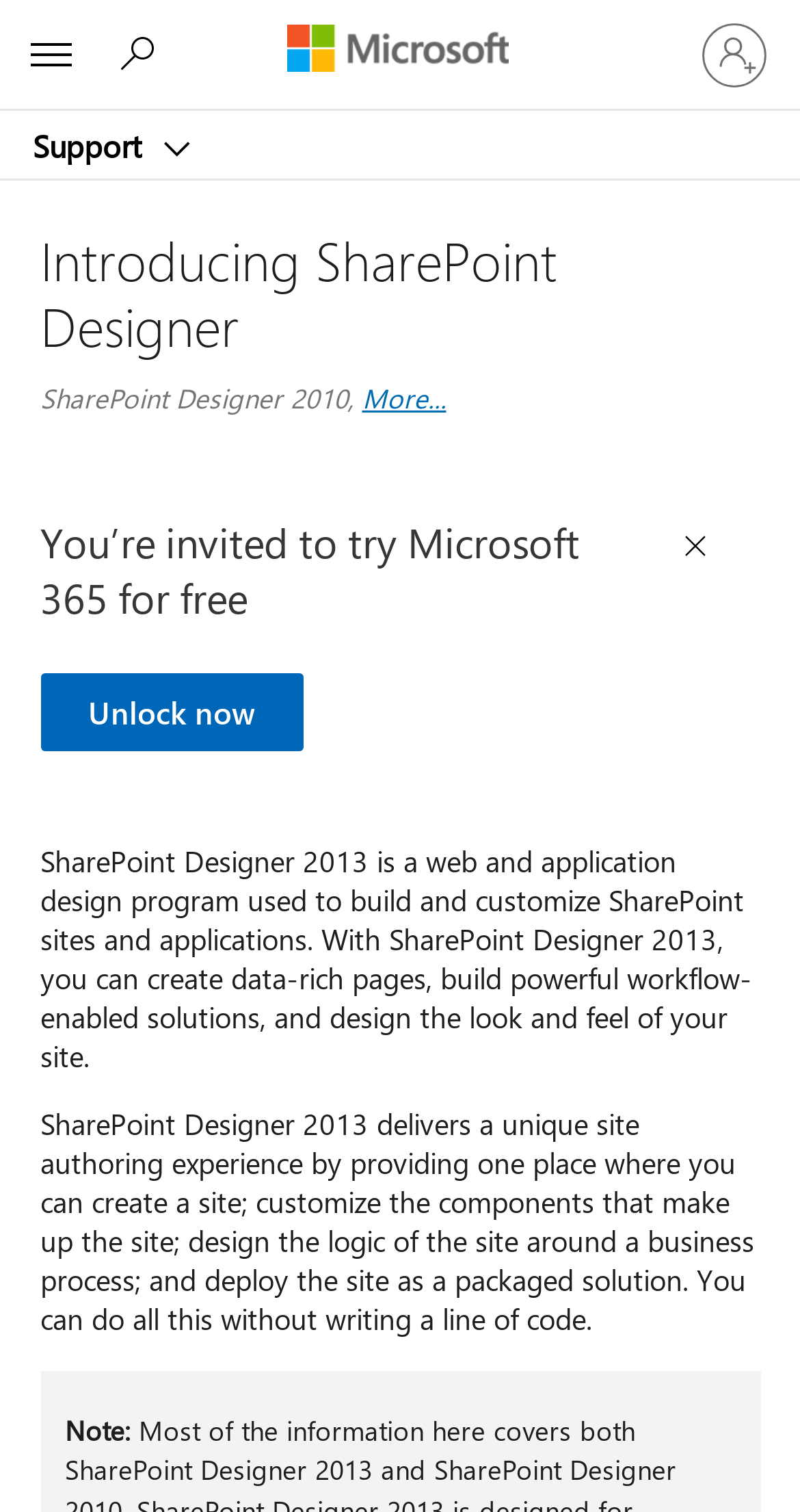Show the bounding box coordinates for the HTML element as described: "Unlock now".

[0.05, 0.445, 0.378, 0.497]